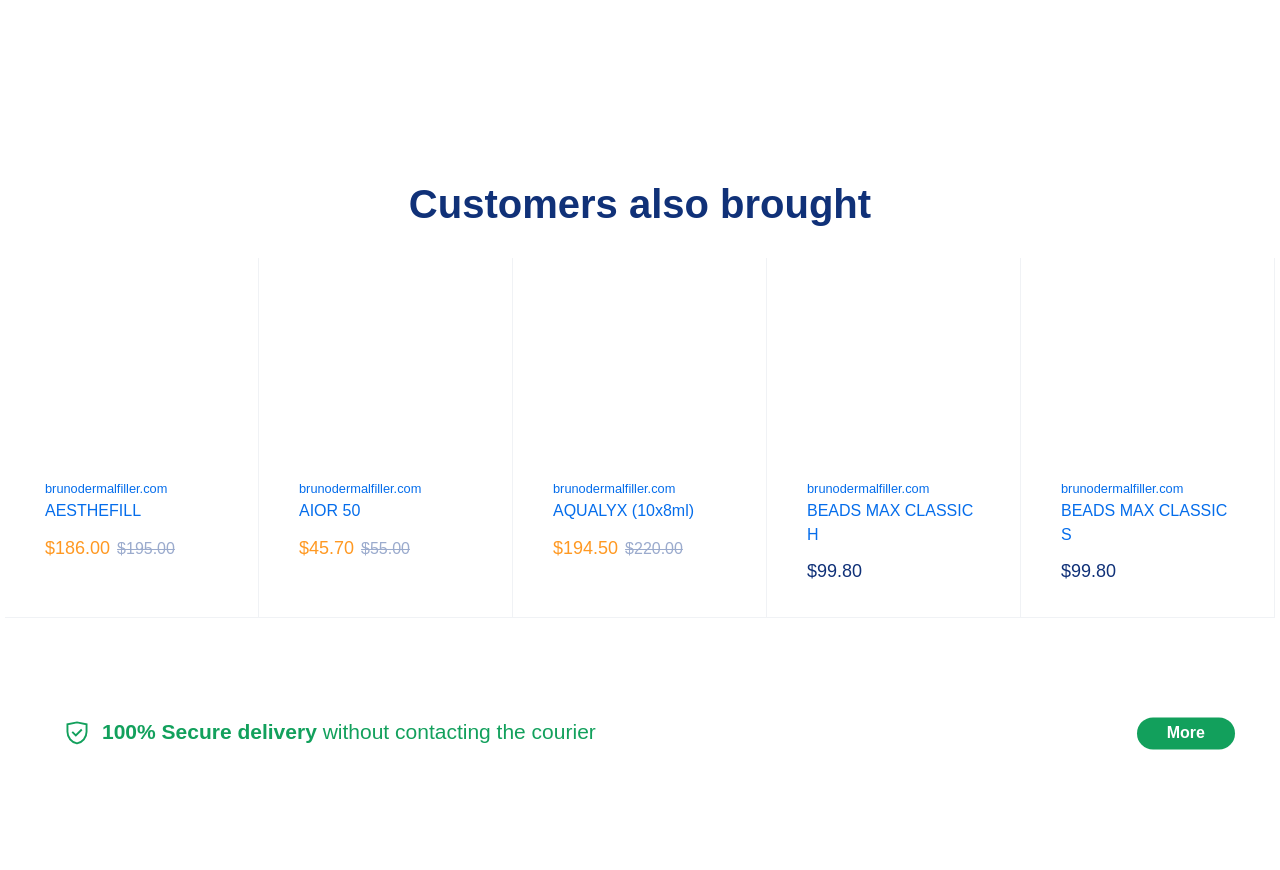Respond with a single word or phrase to the following question:
What is the price of AESTHEFILL?

$186.00